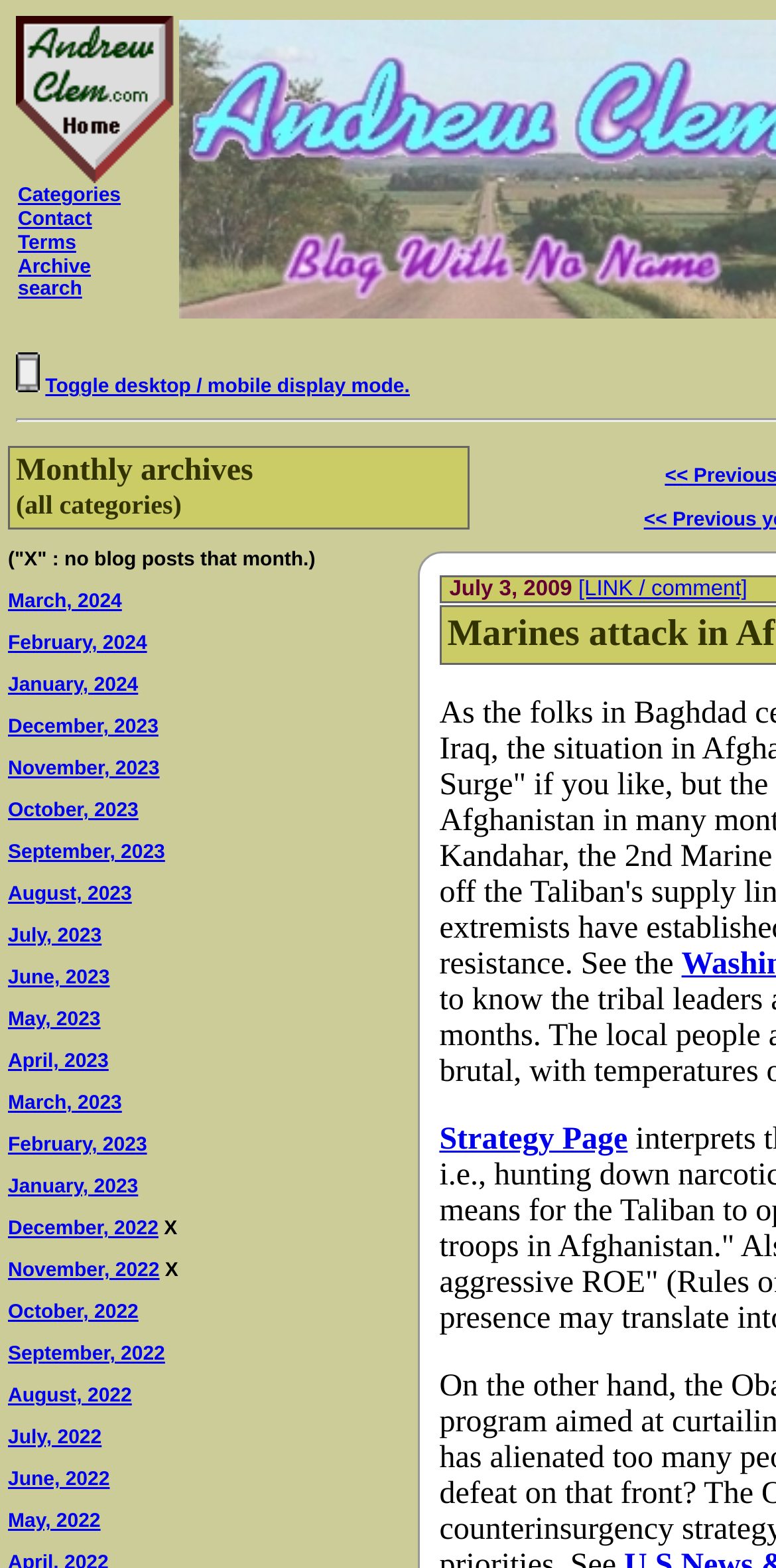Determine the bounding box coordinates of the clickable region to carry out the instruction: "view categories".

[0.023, 0.118, 0.156, 0.132]